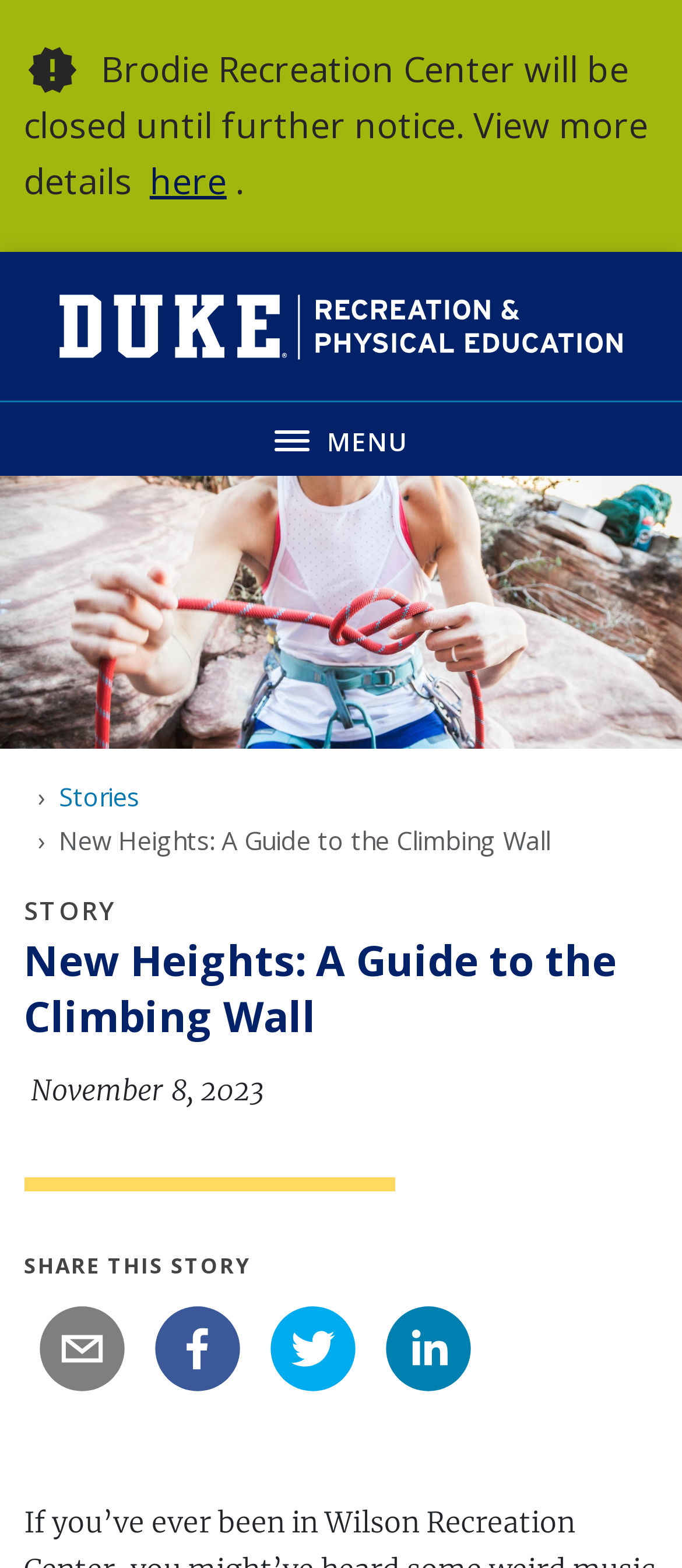What is the current status of Brodie Recreation Center?
Give a comprehensive and detailed explanation for the question.

I found this information by looking at the first static text element on the webpage, which says 'Brodie Recreation Center will be closed until further notice.'